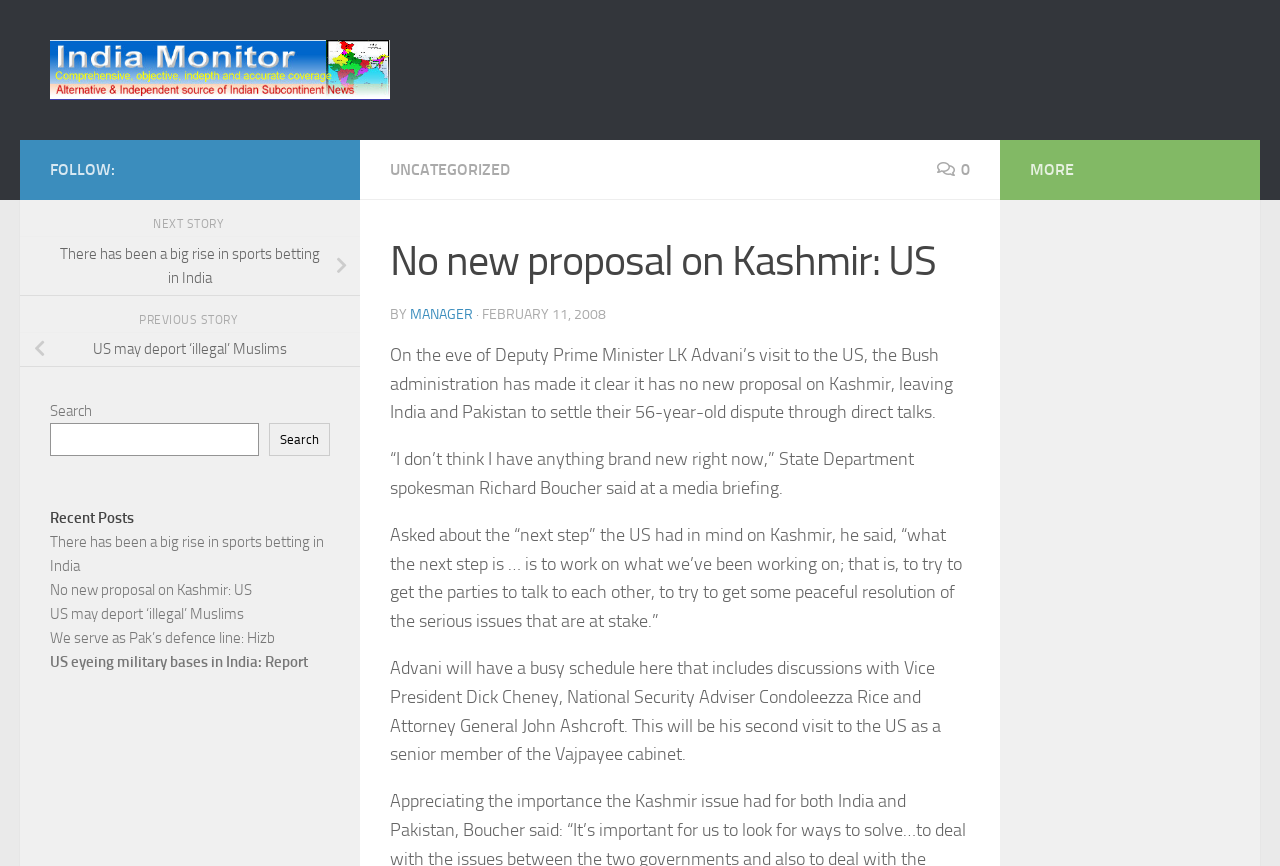Provide your answer to the question using just one word or phrase: What is the purpose of Advani's visit to the US?

Discussions with US officials